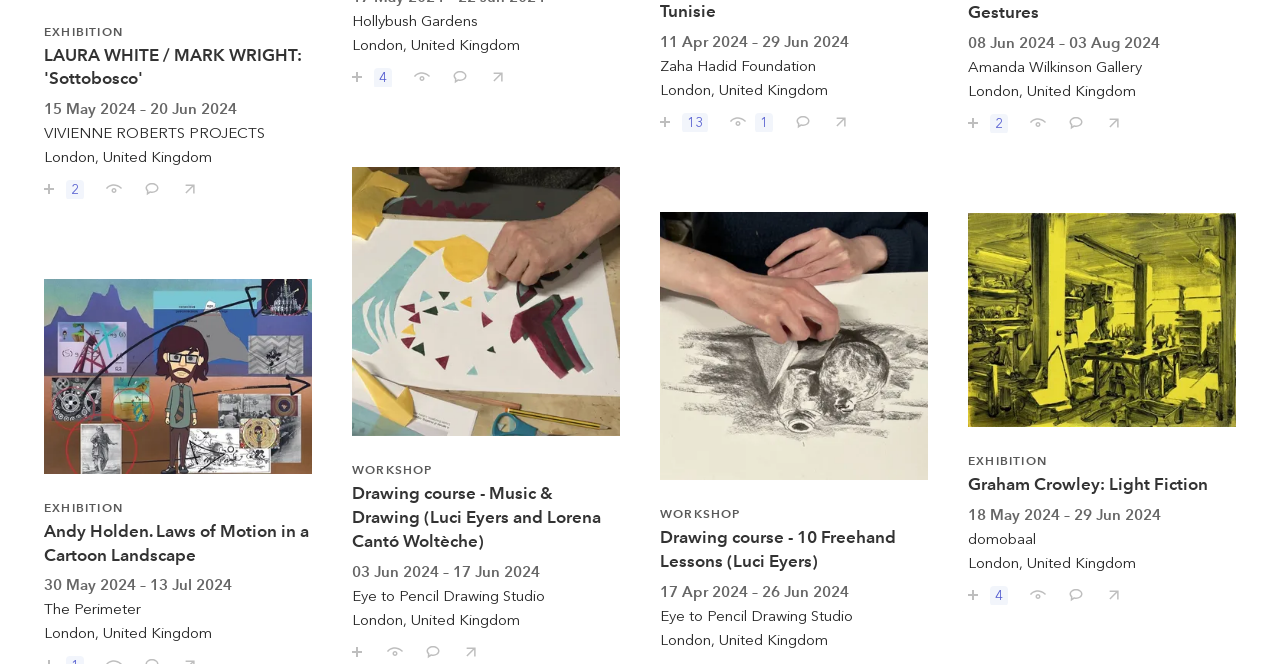Answer the question using only one word or a concise phrase: What is the location of the 'Drawing course - Music & Drawing (Luci Eyers and Lorena Cantó Woltèche)' workshop?

London, United Kingdom